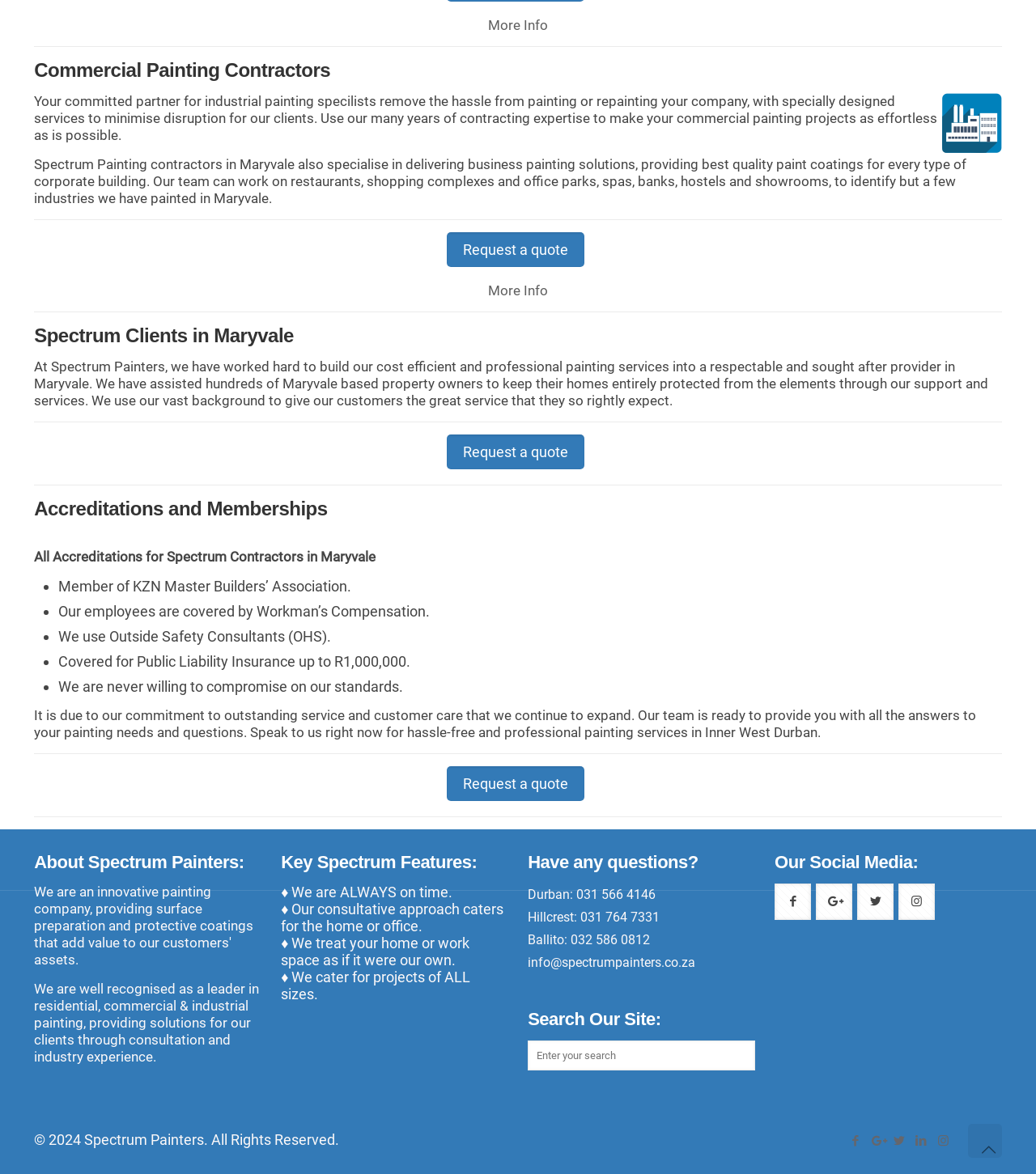Use a single word or phrase to answer the following:
What is the company's name?

Spectrum Painters